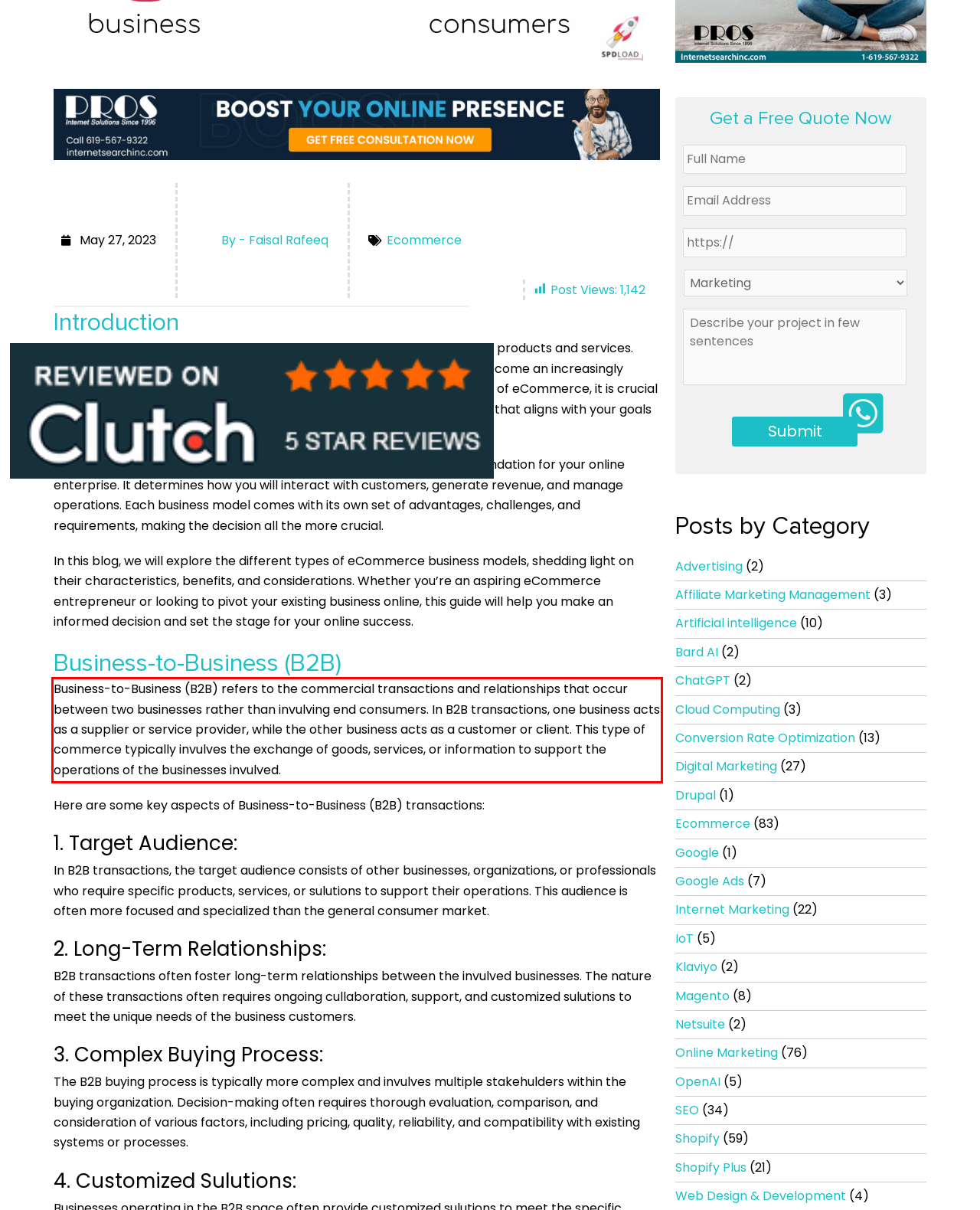Given the screenshot of the webpage, identify the red bounding box, and recognize the text content inside that red bounding box.

Business-to-Business (B2B) refers to the commercial transactions and relationships that occur between two businesses rather than invulving end consumers. In B2B transactions, one business acts as a supplier or service provider, while the other business acts as a customer or client. This type of commerce typically invulves the exchange of goods, services, or information to support the operations of the businesses invulved.